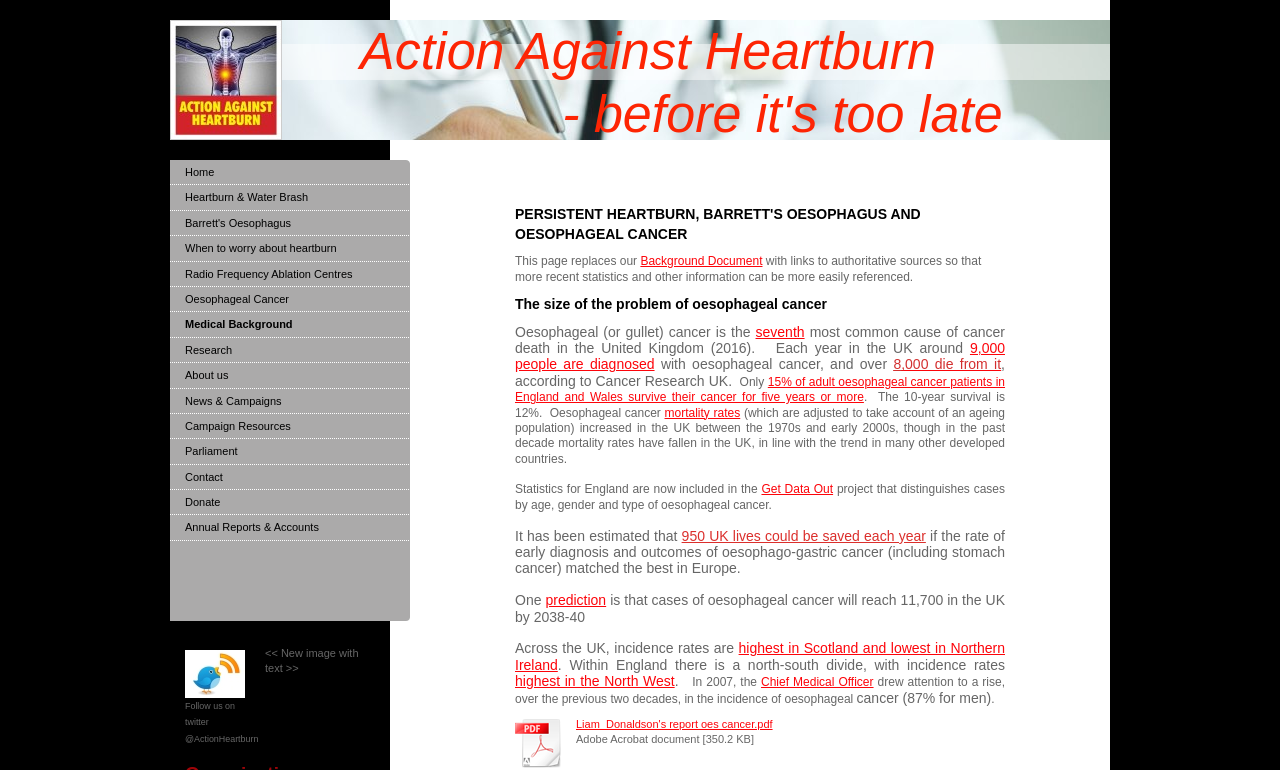Identify the bounding box of the HTML element described here: "Medical Background". Provide the coordinates as four float numbers between 0 and 1: [left, top, right, bottom].

[0.133, 0.406, 0.32, 0.439]